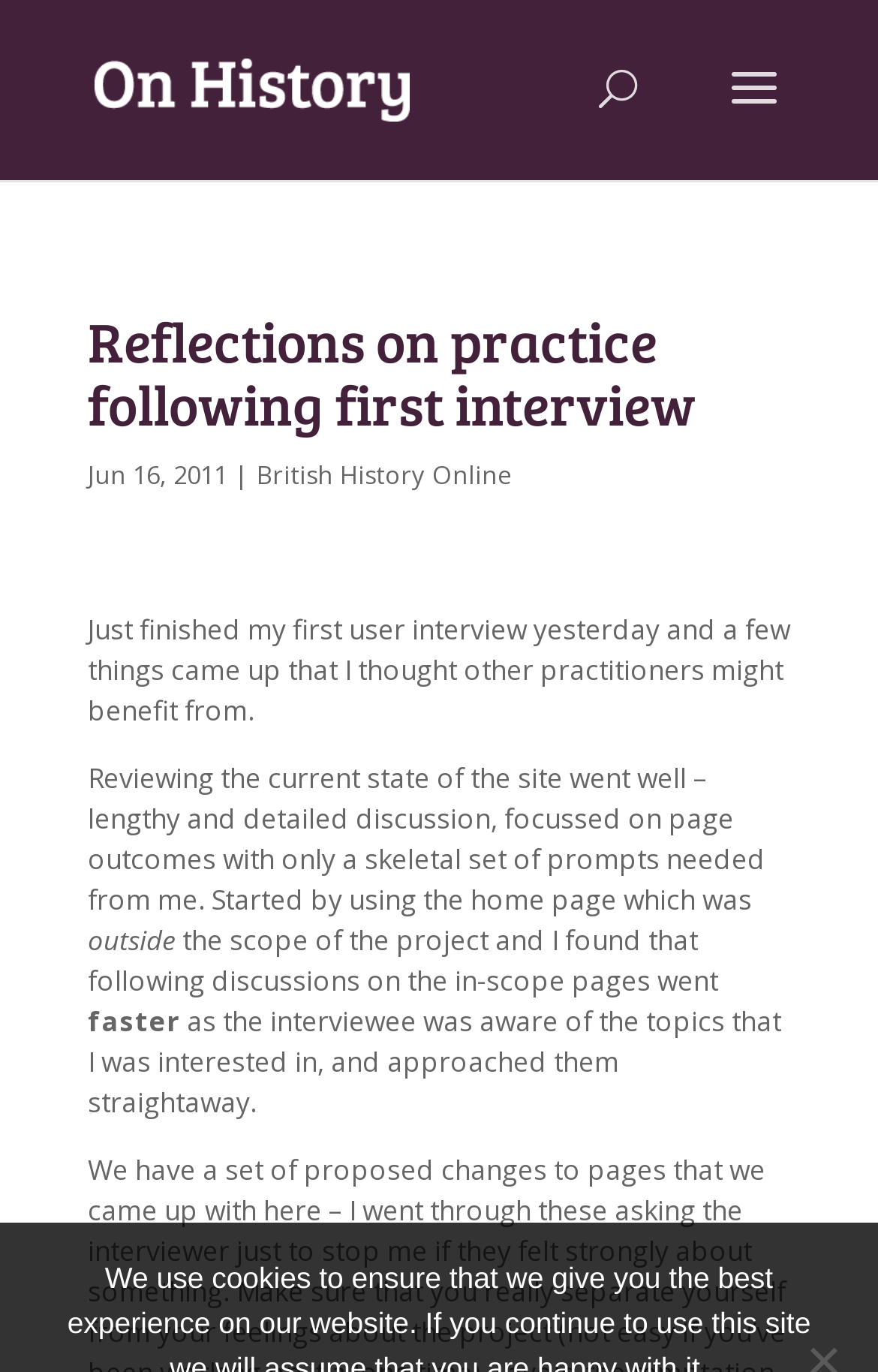What kind of discussion was held during the interview?
Please use the visual content to give a single word or phrase answer.

Lengthy and detailed